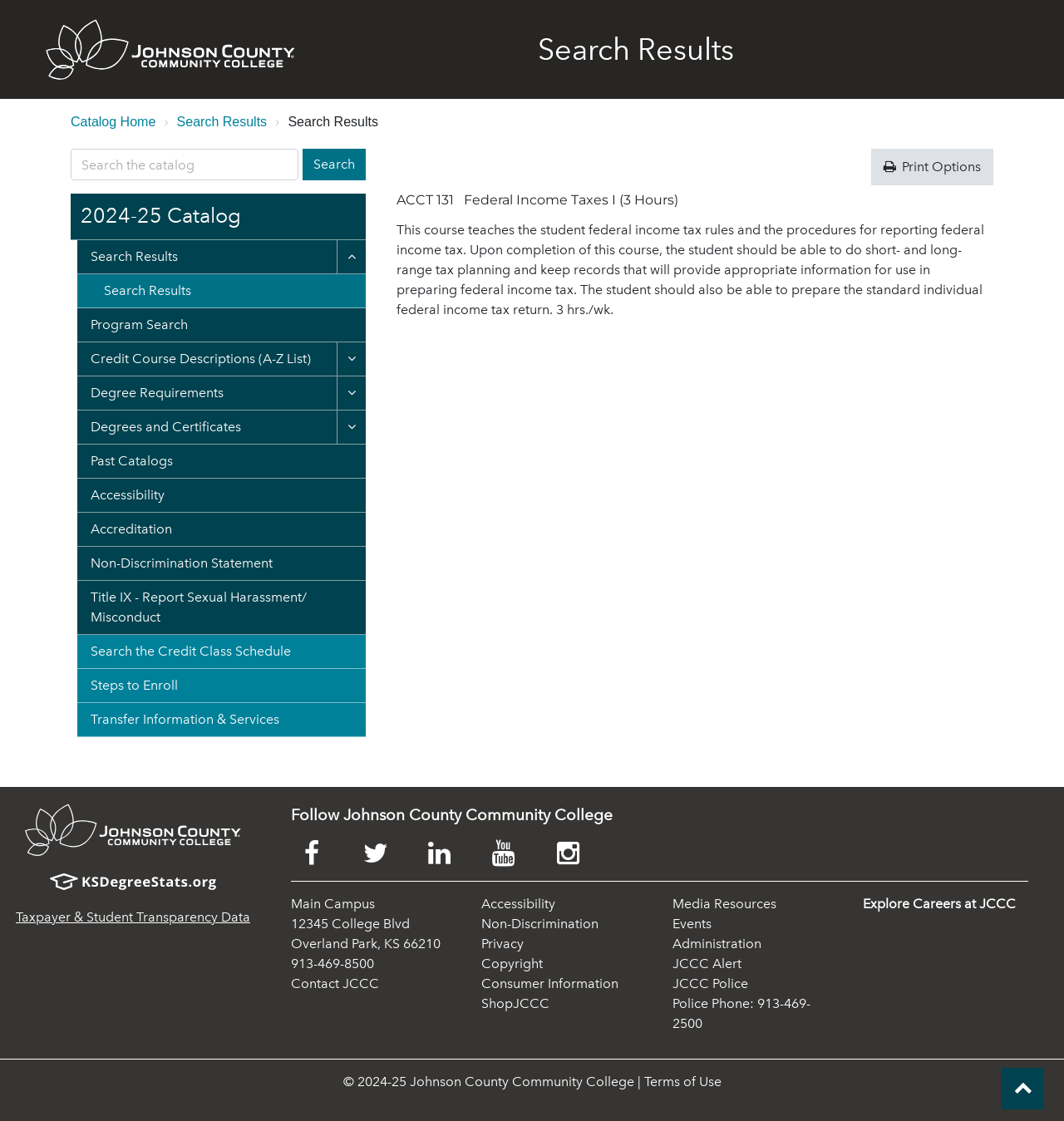Look at the image and give a detailed response to the following question: What is the phone number of the college?

I found the answer by looking at the bottom-right corner of the webpage, where the contact information and phone number of the college are displayed.